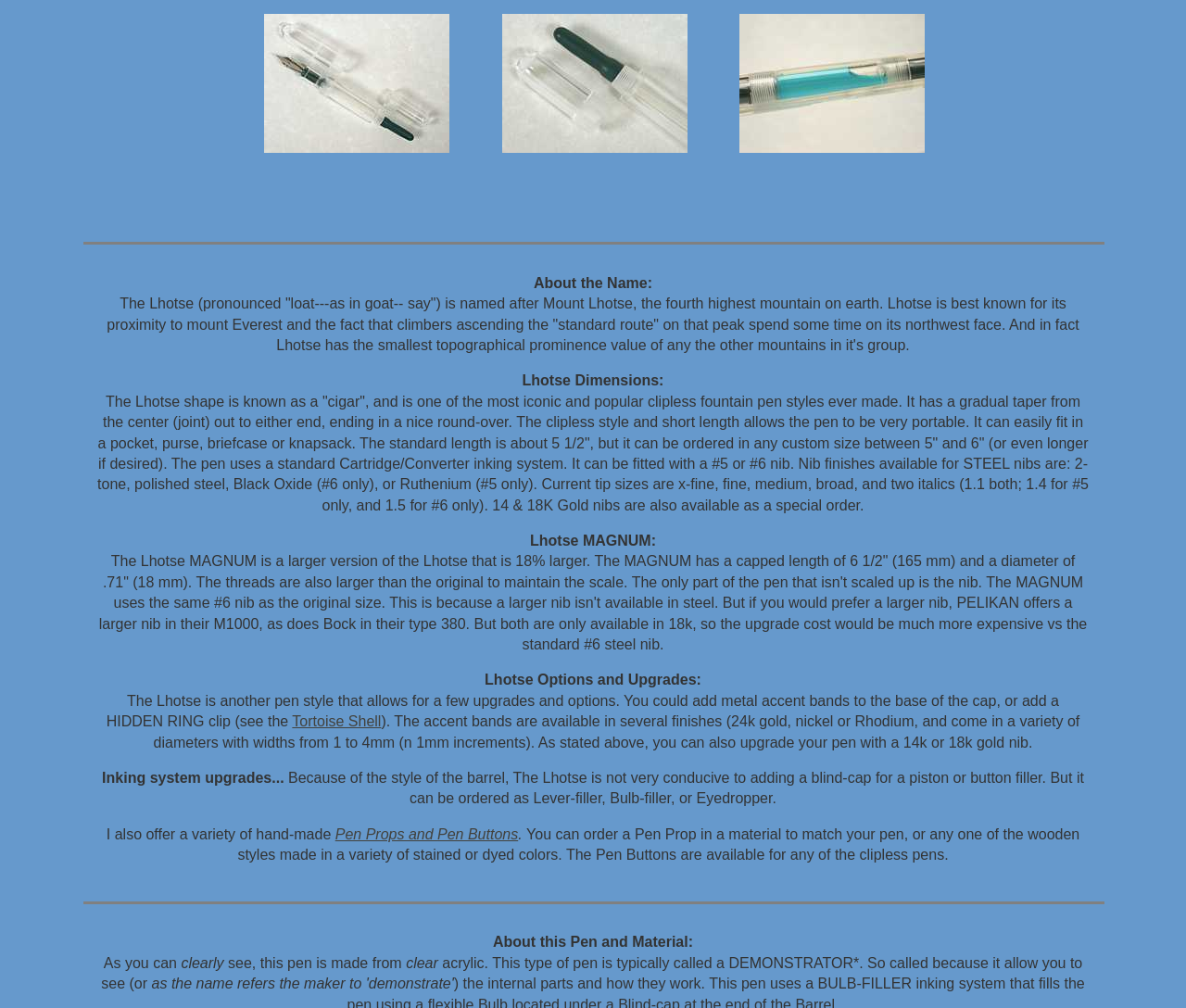Identify the bounding box for the UI element that is described as follows: "Tortoise Shell".

[0.246, 0.708, 0.321, 0.724]